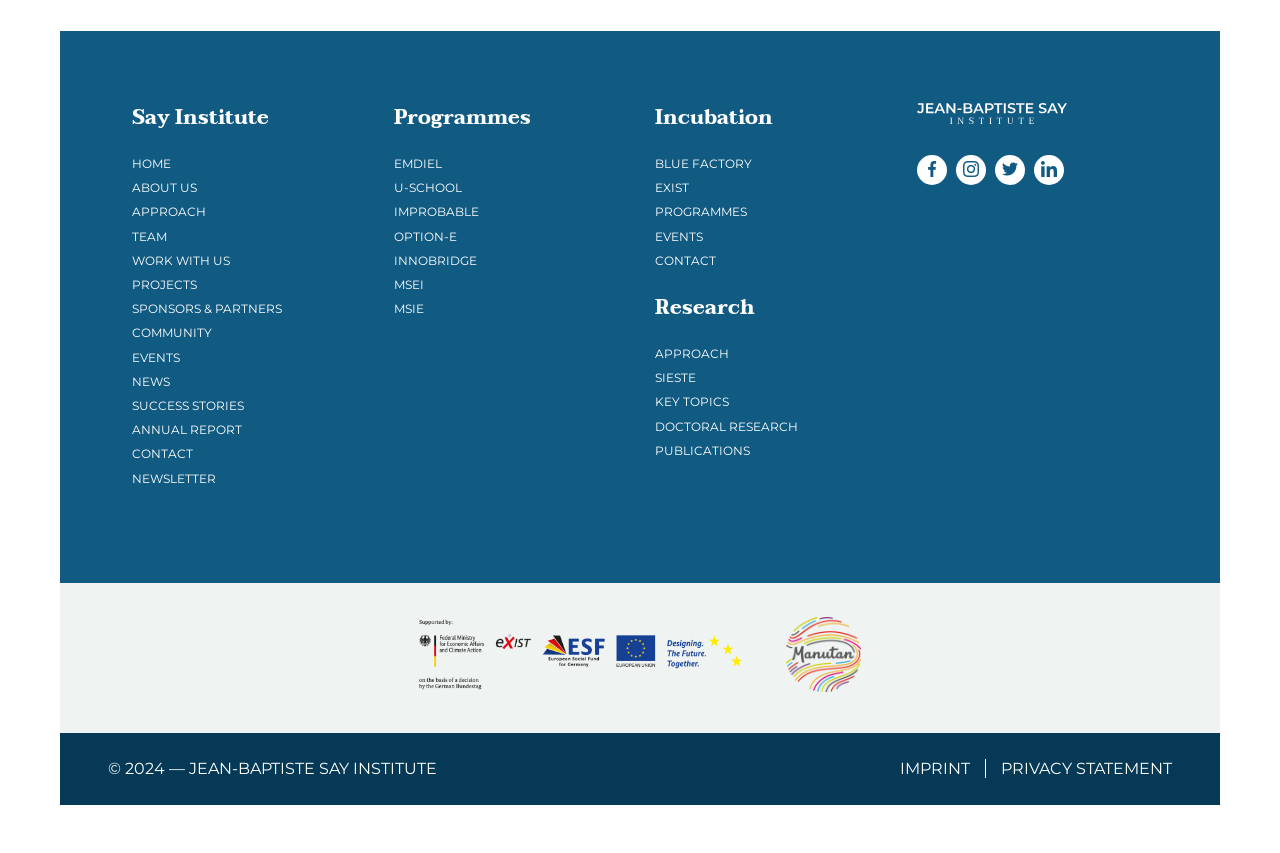Please locate the bounding box coordinates of the element that needs to be clicked to achieve the following instruction: "View APPROACH". The coordinates should be four float numbers between 0 and 1, i.e., [left, top, right, bottom].

[0.103, 0.24, 0.161, 0.257]